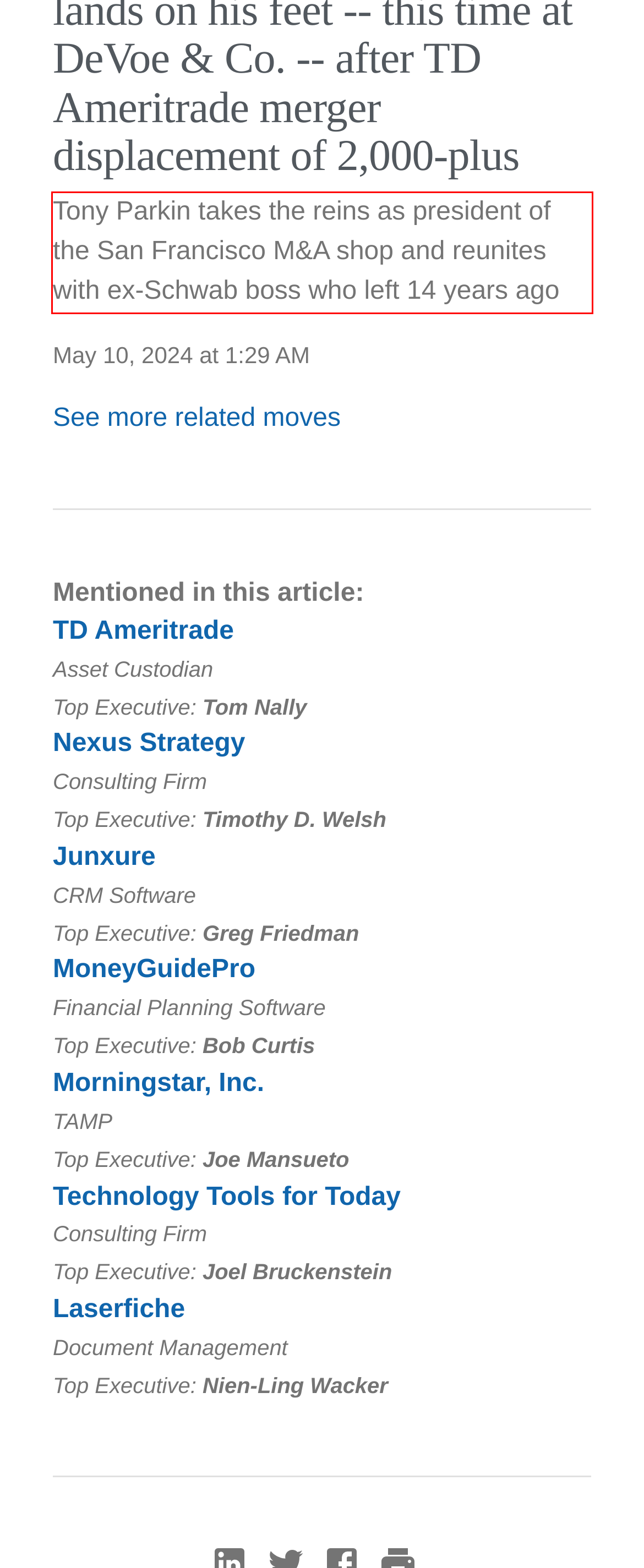Given a webpage screenshot, locate the red bounding box and extract the text content found inside it.

Tony Parkin takes the reins as president of the San Francisco M&A shop and reunites with ex-Schwab boss who left 14 years ago